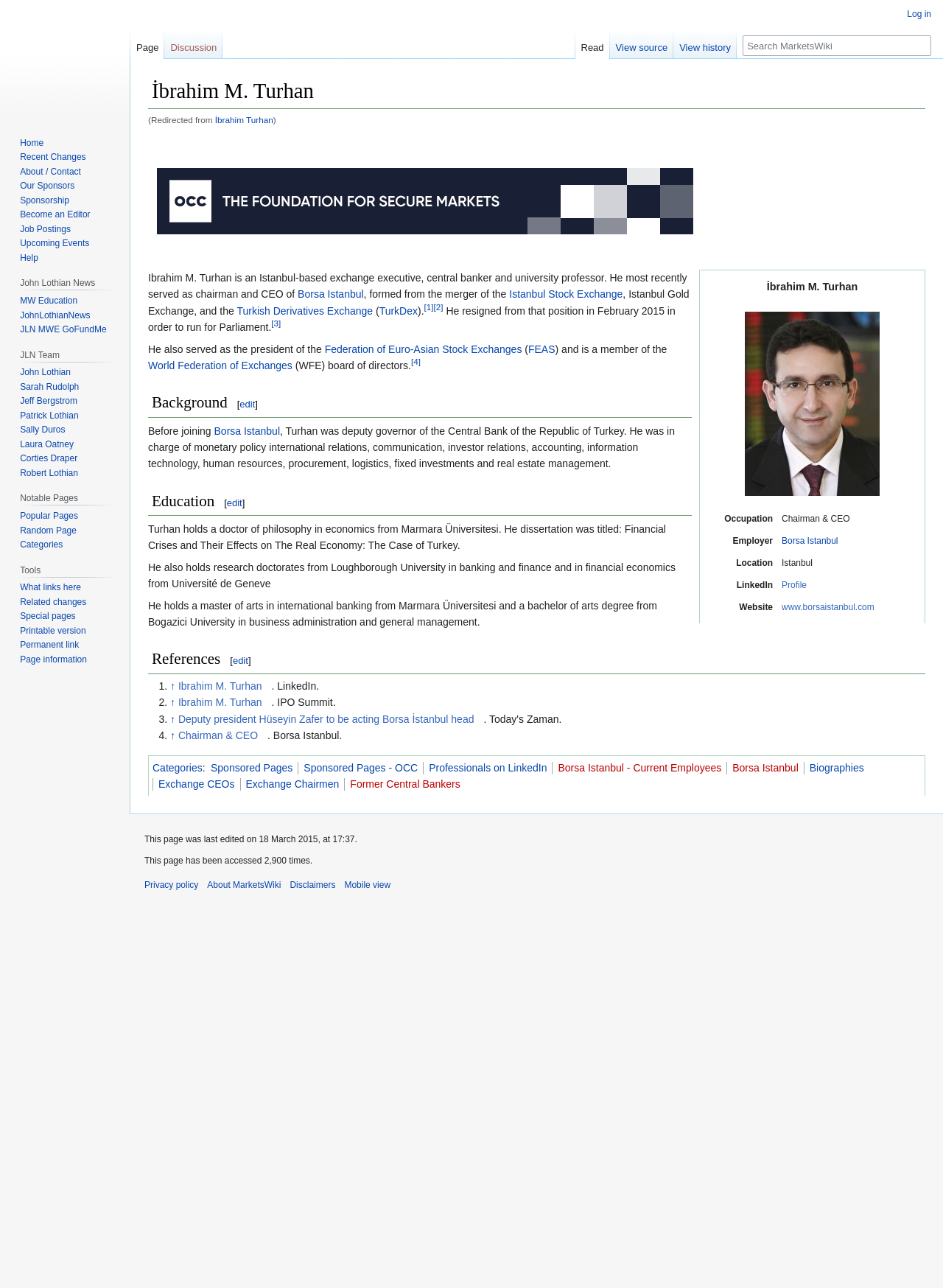What is the name of the exchange Ibrahim M. Turhan was chairman and CEO of?
Answer the question using a single word or phrase, according to the image.

Borsa Istanbul